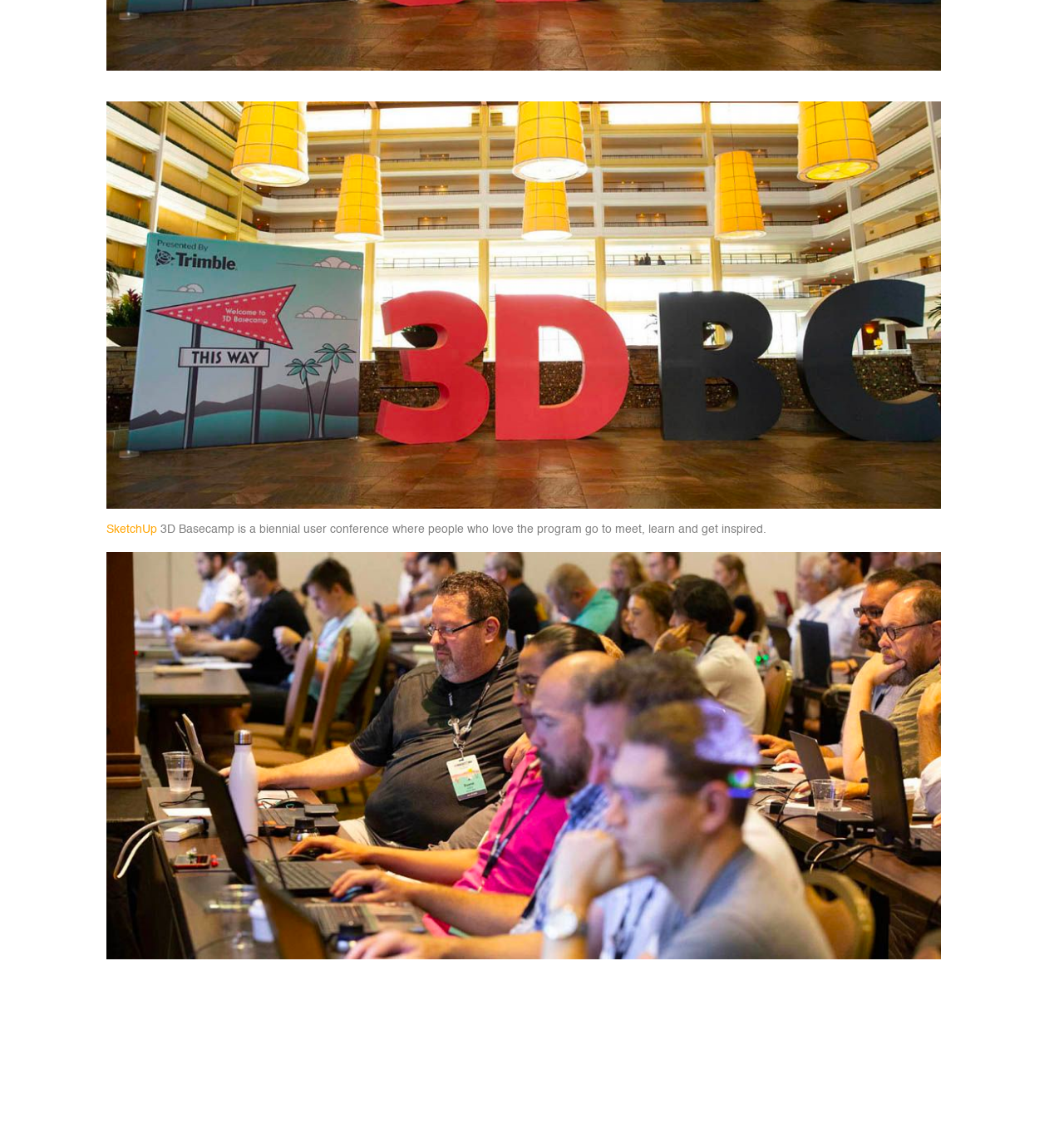Based on the provided description, "SketchUp", find the bounding box of the corresponding UI element in the screenshot.

[0.1, 0.456, 0.148, 0.466]